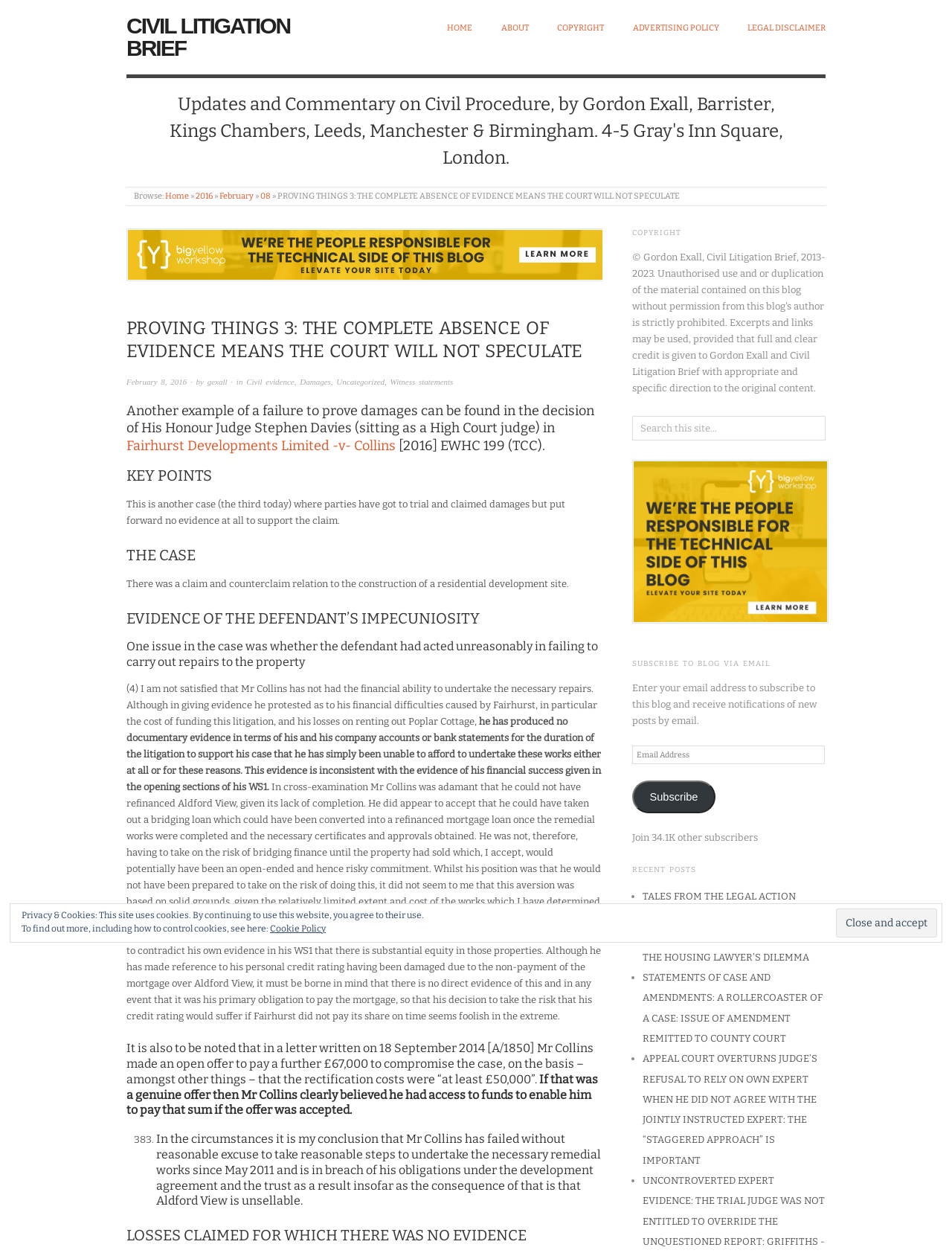Determine the bounding box coordinates of the region that needs to be clicked to achieve the task: "Read the article about 'Gutter Cleaning During Fall'".

None